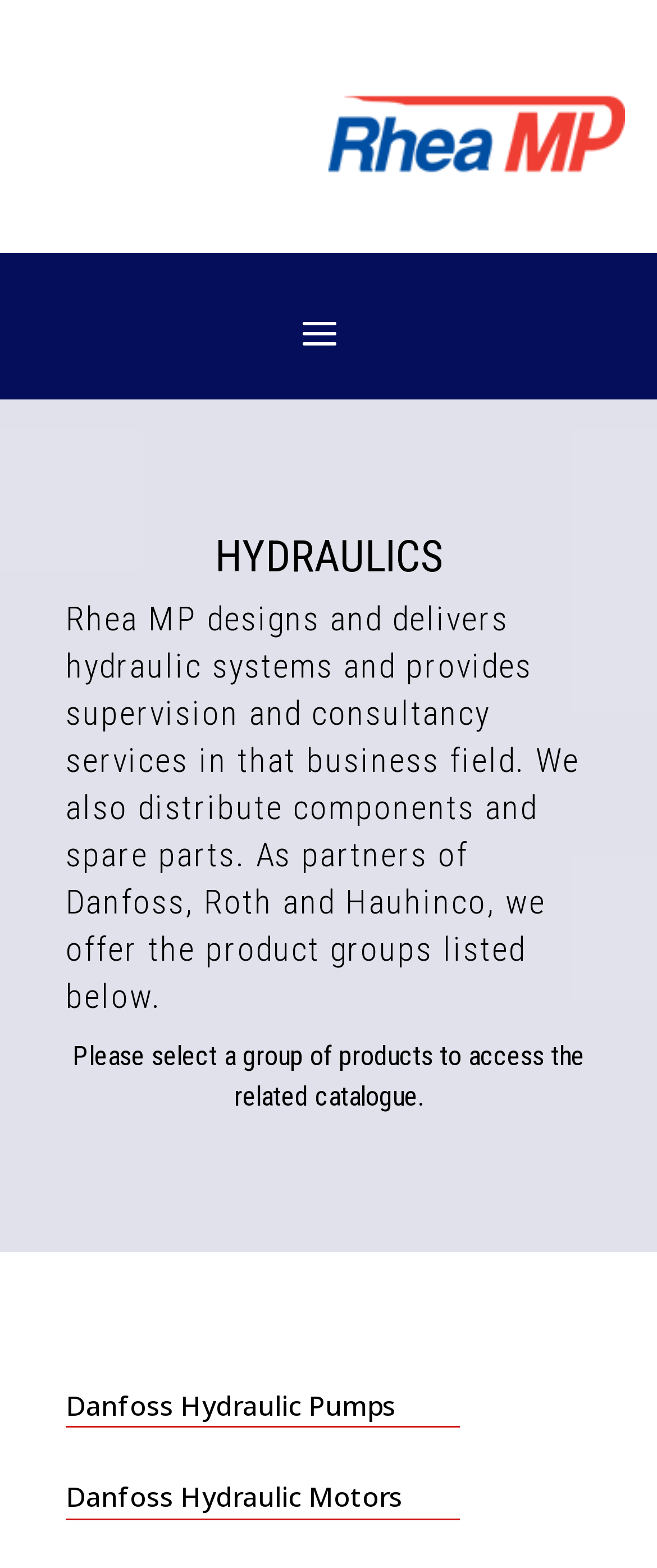Who are the partners of Rhea MP?
Based on the content of the image, thoroughly explain and answer the question.

The webpage mentions that Rhea MP are partners of Danfoss, Roth and Hauhinco, which indicates that these three companies are their partners.